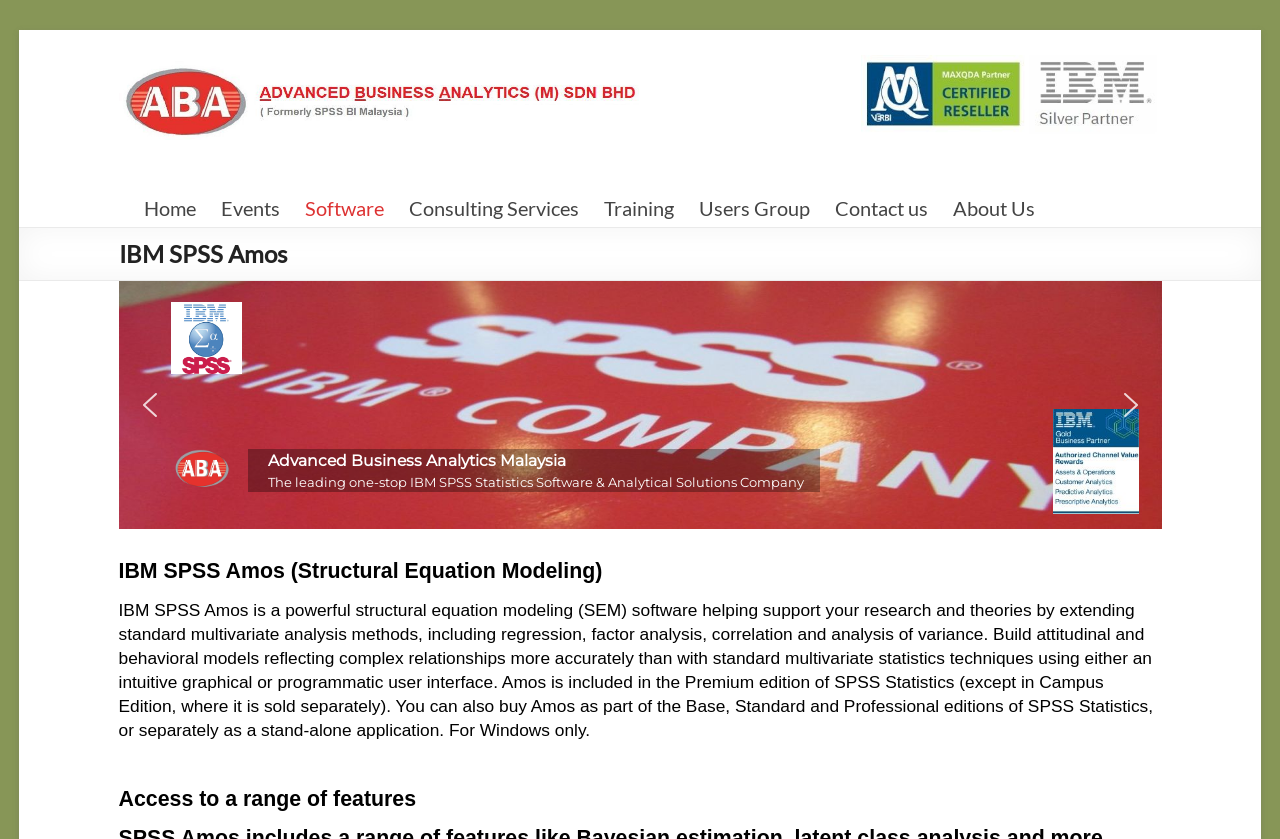Generate the text content of the main heading of the webpage.

IBM SPSS Amos